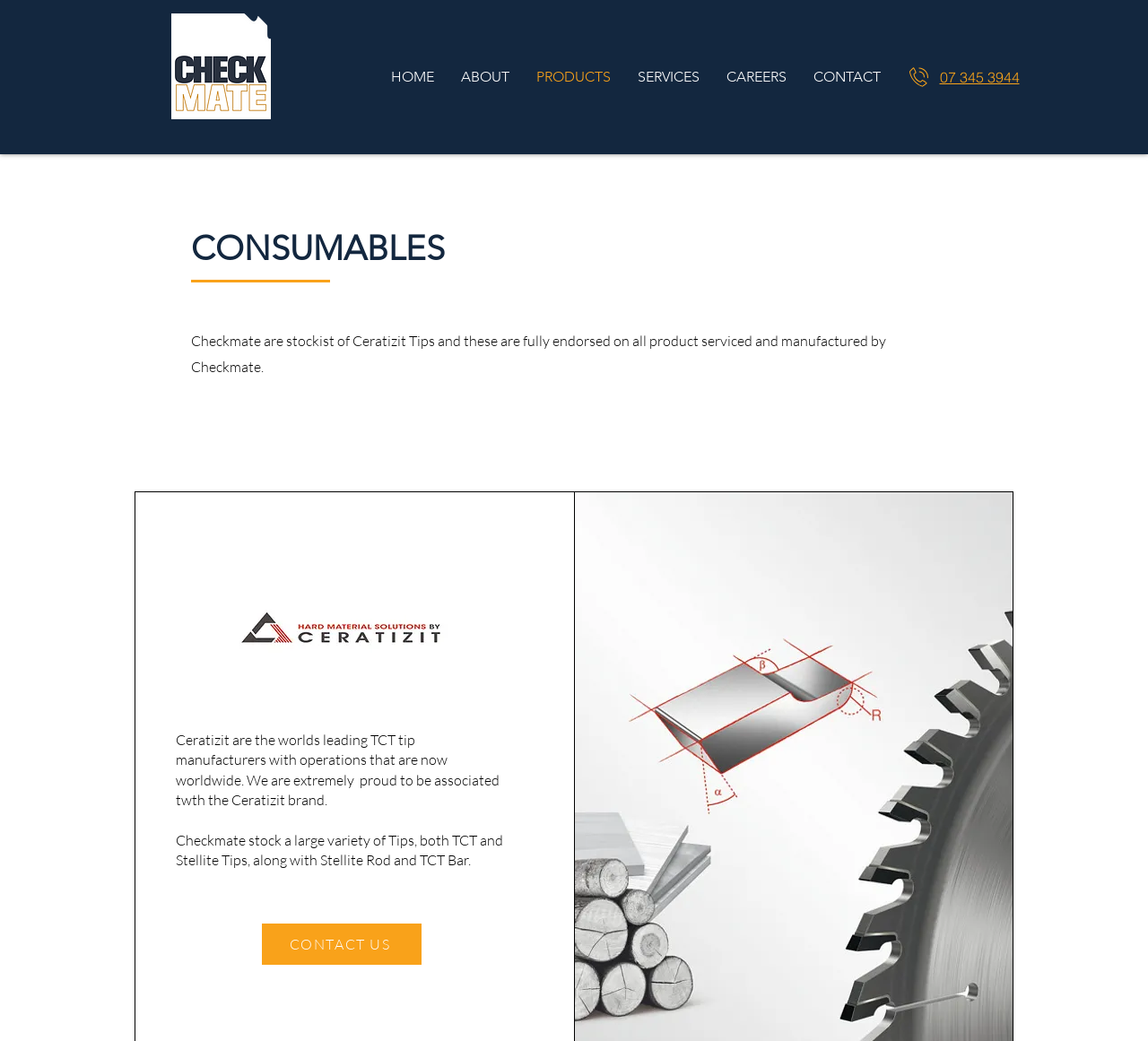Please identify the bounding box coordinates of the region to click in order to complete the task: "learn about Checkmate". The coordinates must be four float numbers between 0 and 1, specified as [left, top, right, bottom].

[0.166, 0.219, 0.757, 0.258]